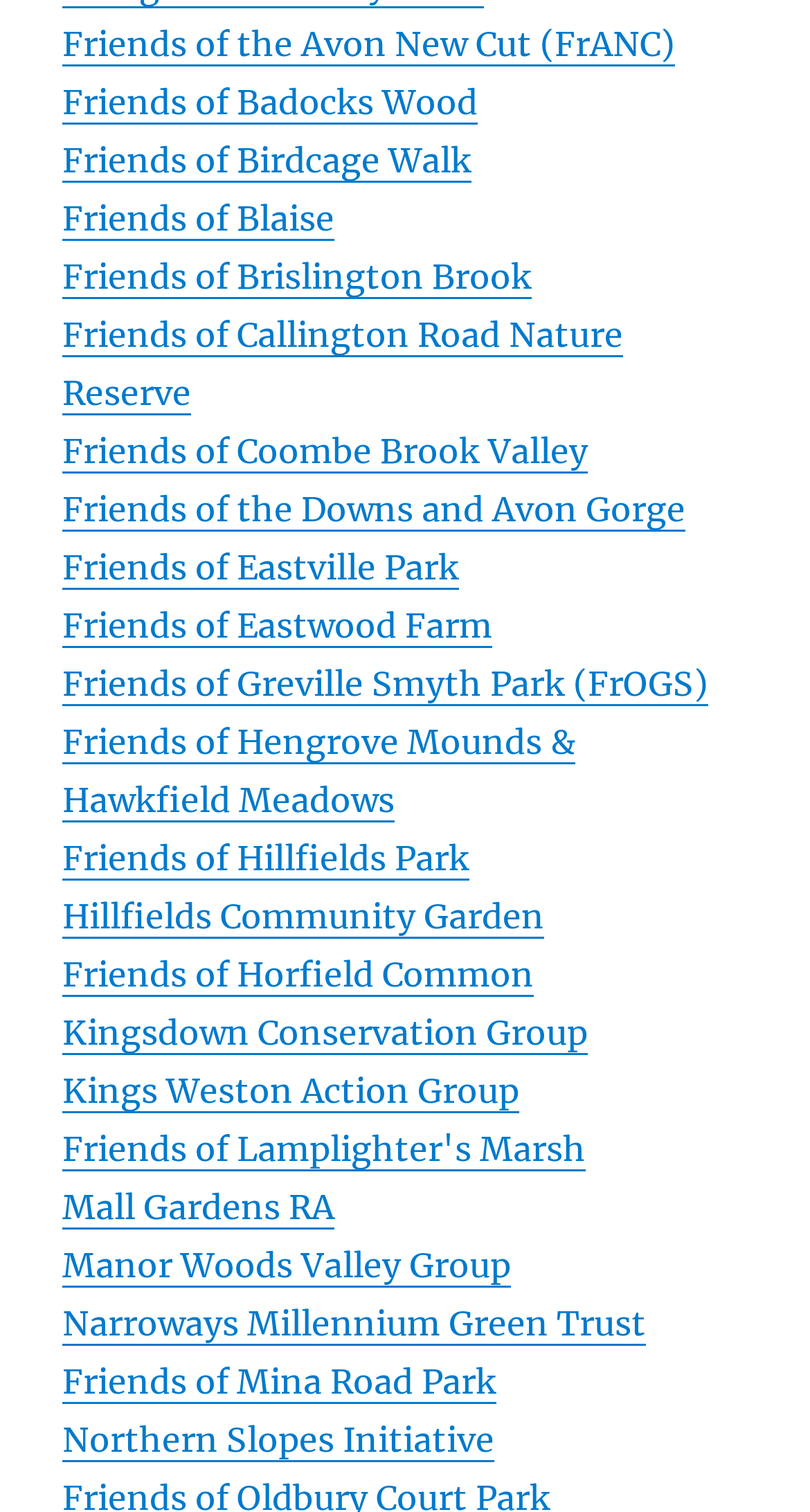Please provide a brief answer to the following inquiry using a single word or phrase:
What is the name of the first group listed?

Friends of the Avon New Cut (FrANC)